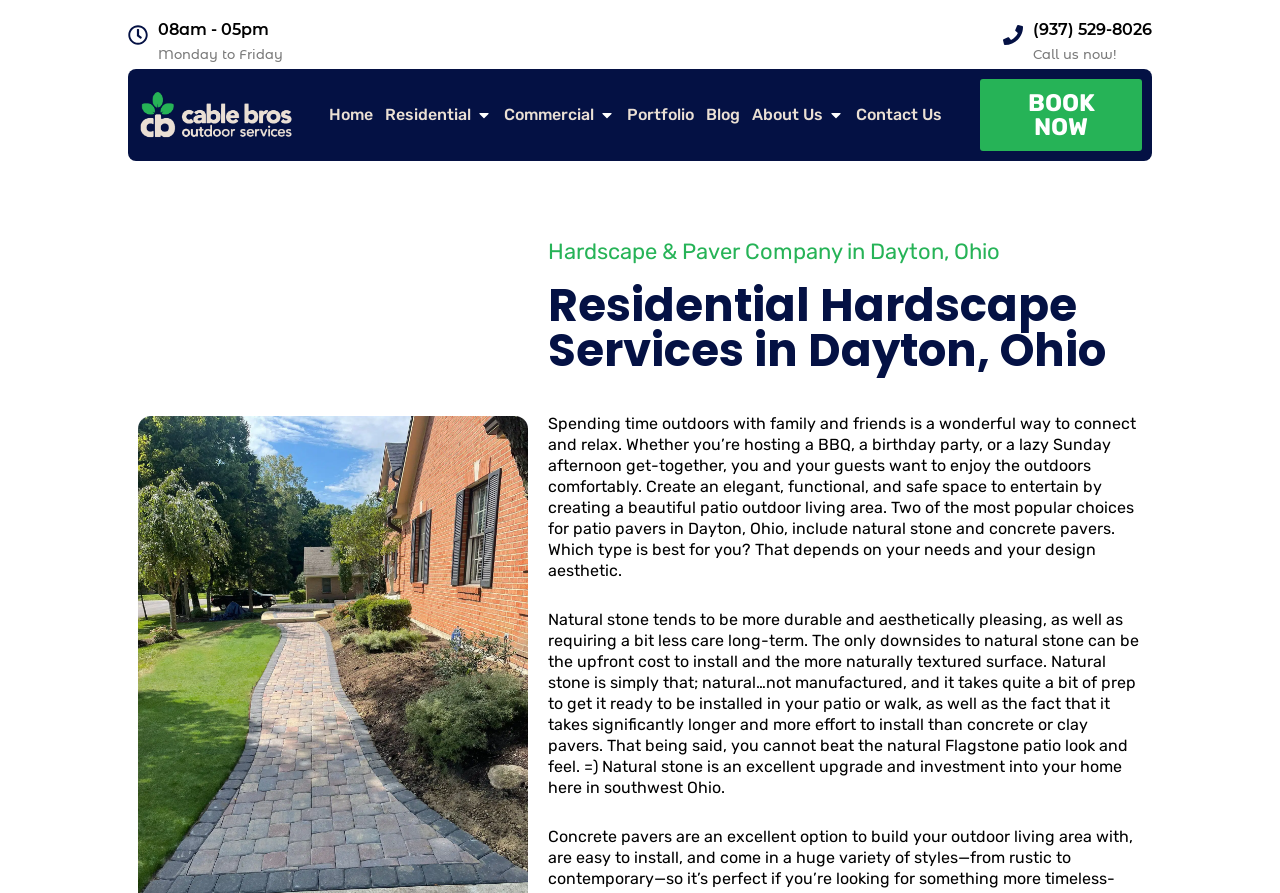Please specify the bounding box coordinates of the clickable section necessary to execute the following command: "Book now".

[0.766, 0.089, 0.892, 0.169]